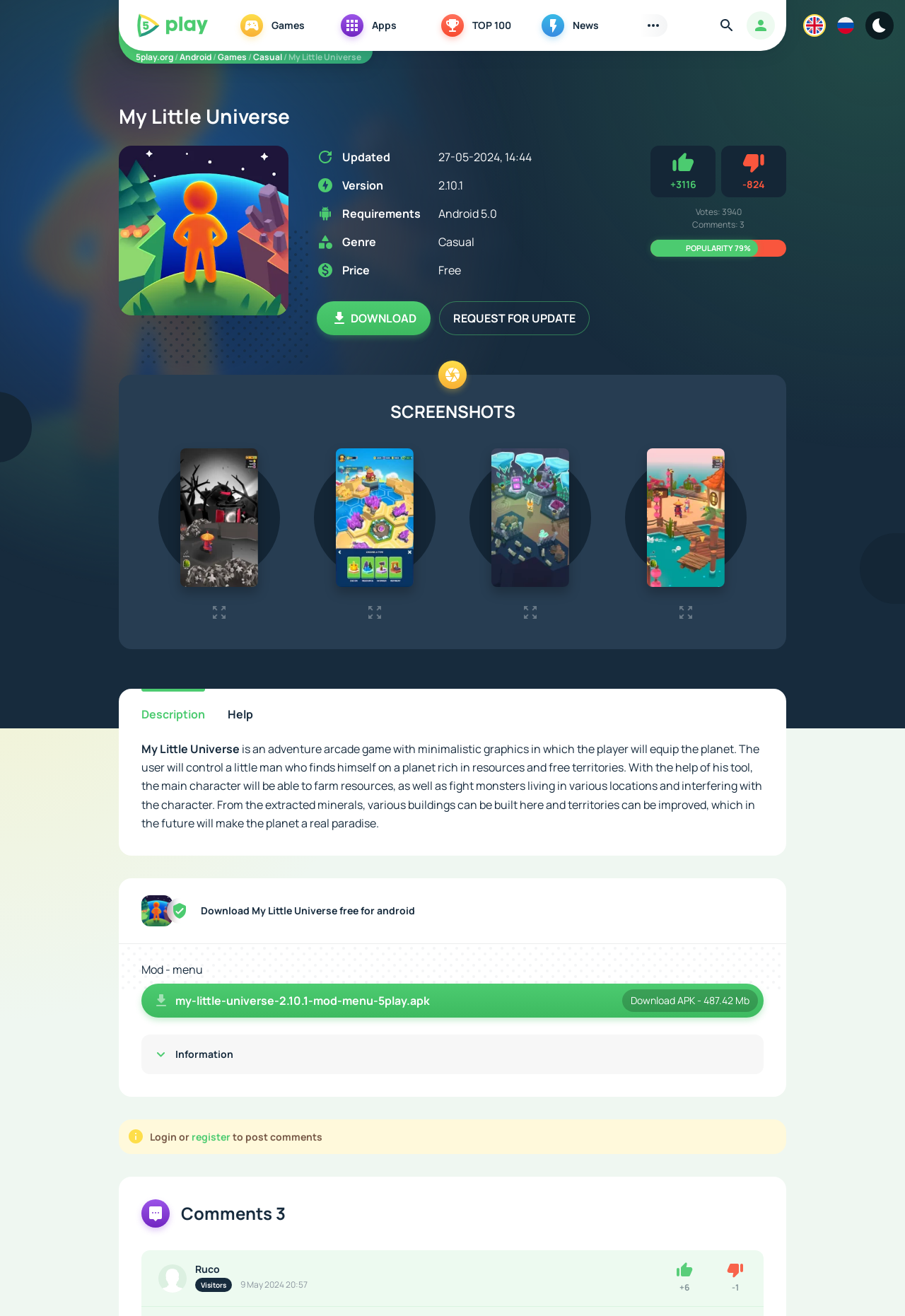Identify the bounding box of the UI element that matches this description: "Request for update".

[0.485, 0.229, 0.652, 0.255]